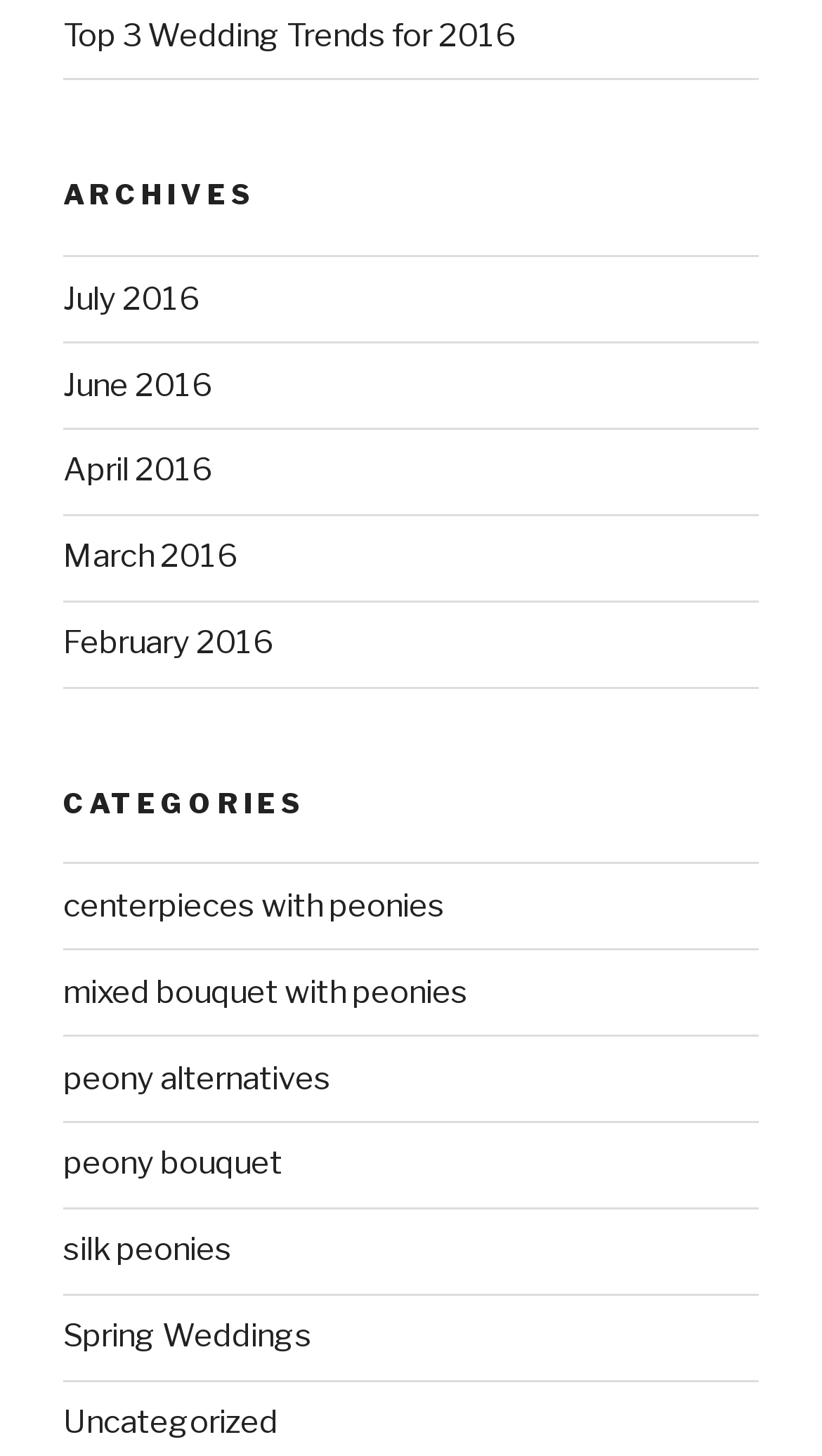How many months are listed in the archives?
Refer to the image and give a detailed answer to the query.

I counted the number of links under the 'ARCHIVES' heading, which are 'July 2016', 'June 2016', 'April 2016', 'March 2016', 'February 2016', and found that there are 6 months listed.